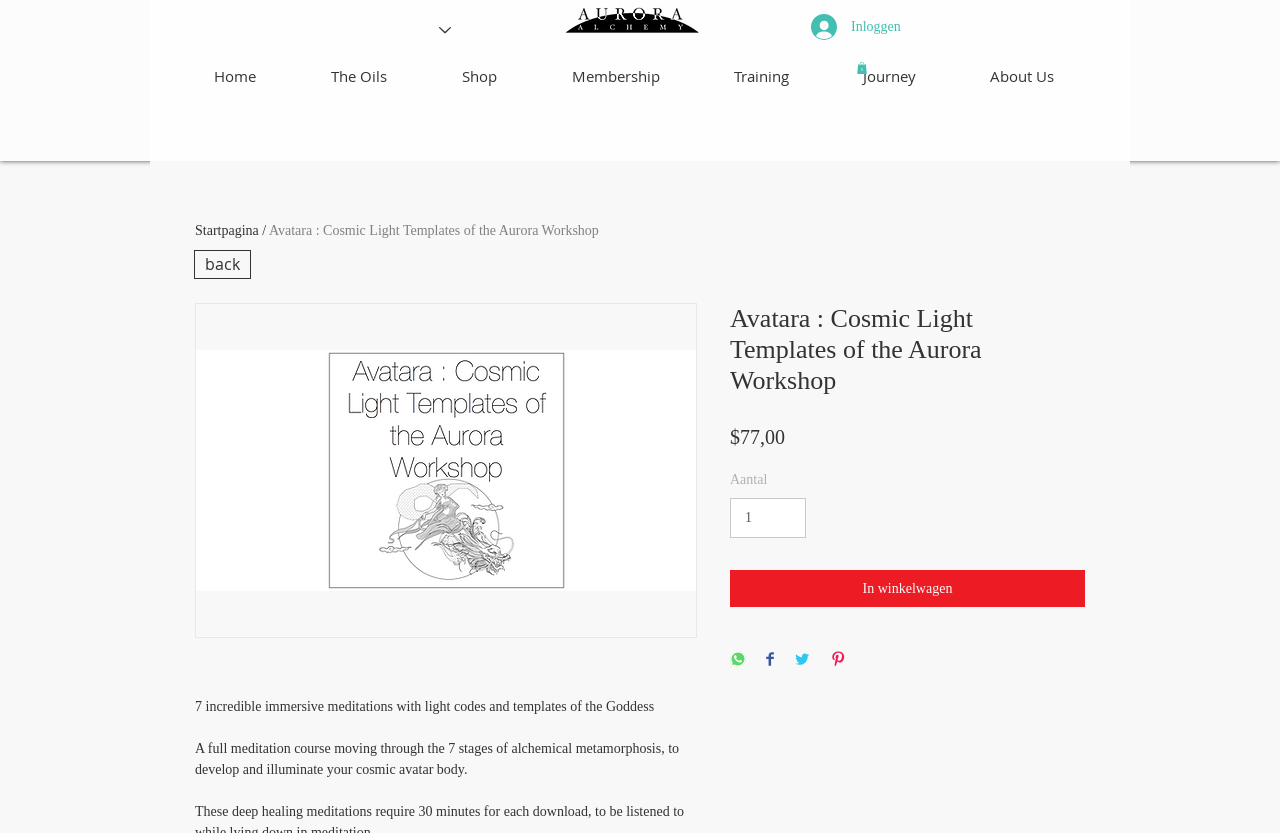What is the price of the meditation course?
Please give a detailed and elaborate answer to the question based on the image.

I located the price by looking at the static text '$77,00' next to the label 'Prijs', which indicates the price of the meditation course.